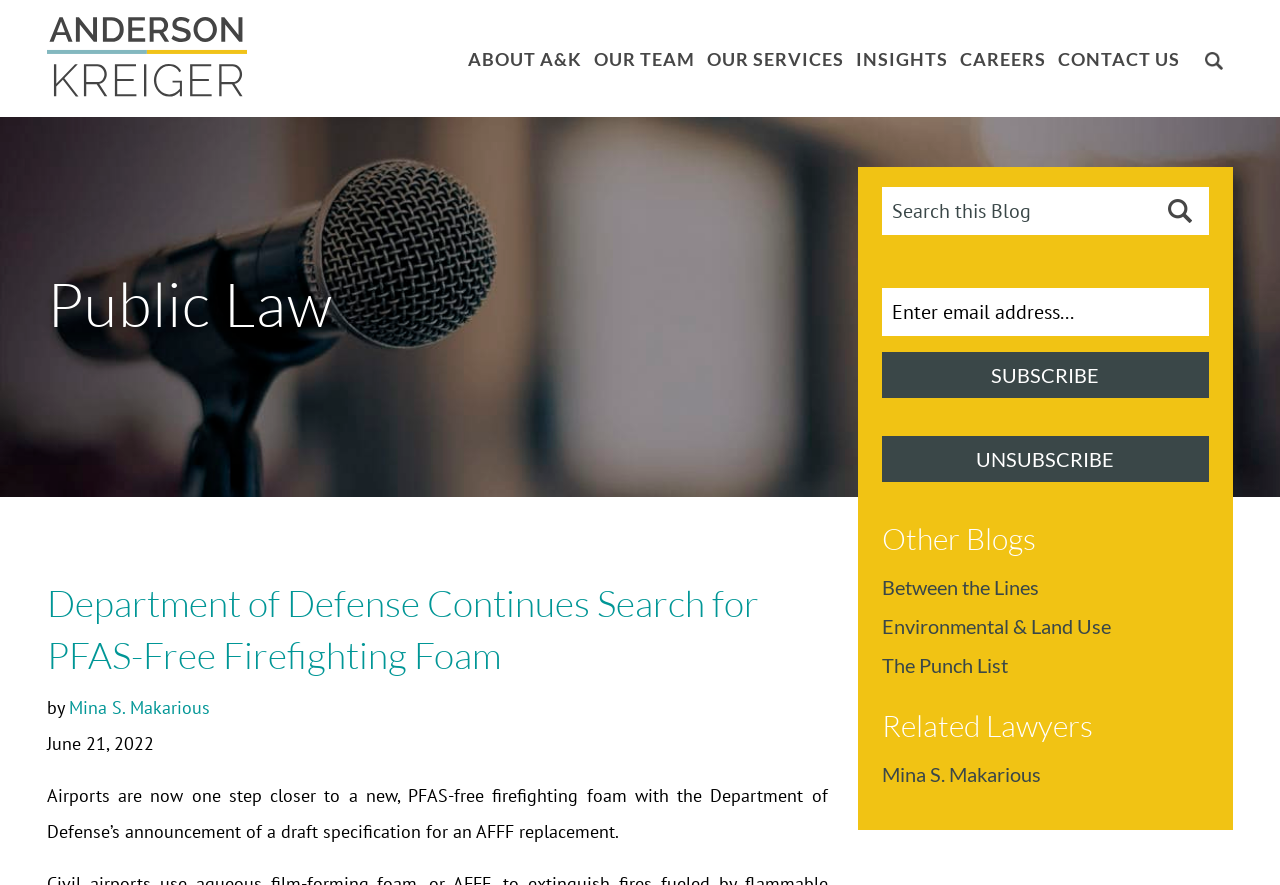Provide the bounding box coordinates for the specified HTML element described in this description: "value="Search"". The coordinates should be four float numbers ranging from 0 to 1, in the format [left, top, right, bottom].

[0.906, 0.212, 0.937, 0.266]